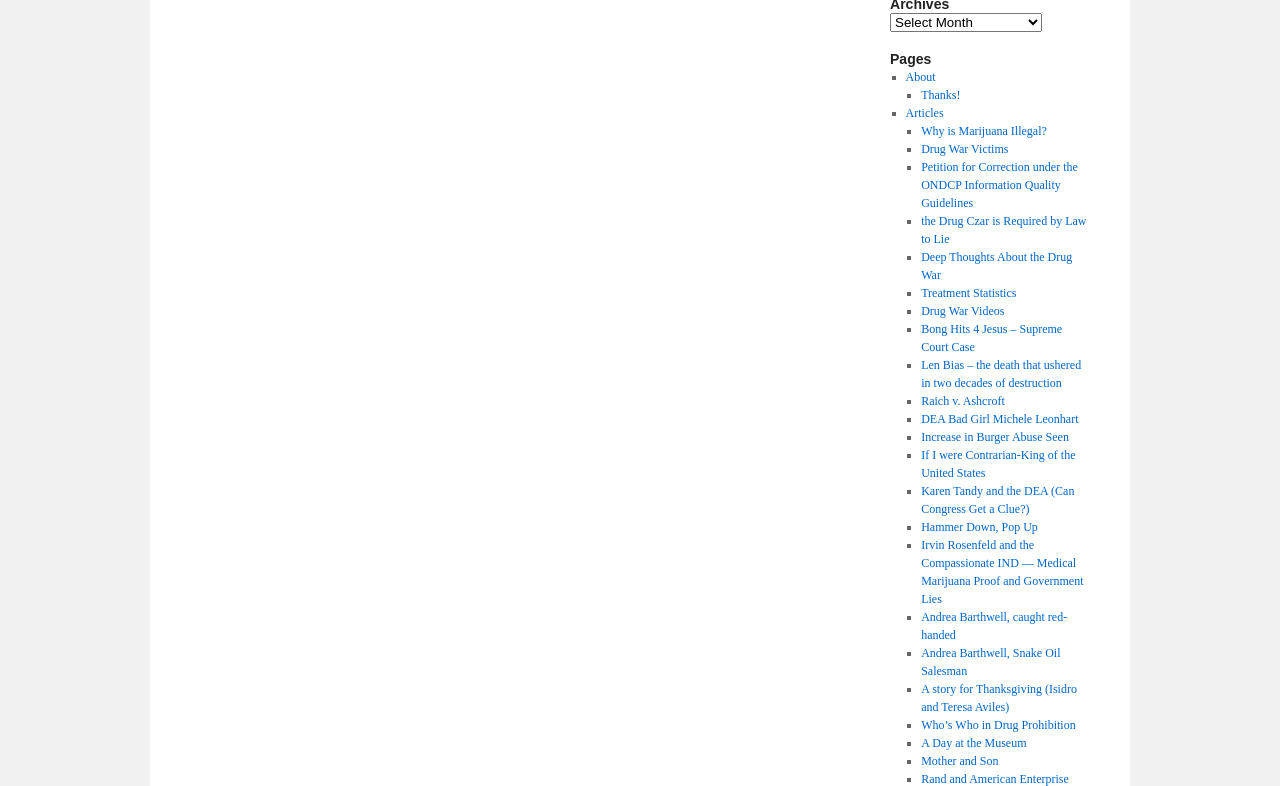Pinpoint the bounding box coordinates of the clickable element to carry out the following instruction: "View Treatment Statistics."

[0.72, 0.364, 0.794, 0.381]